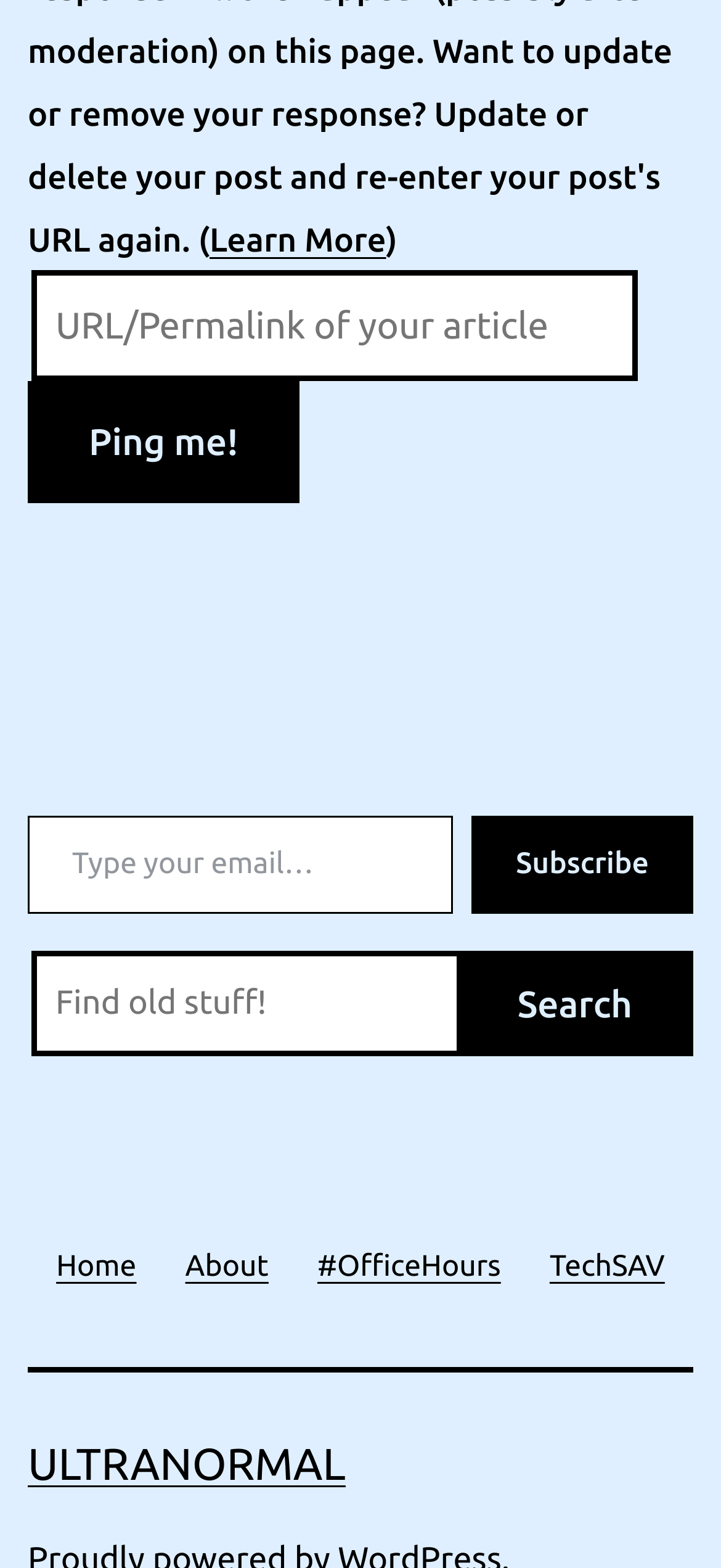What is the text of the link at the bottom?
Give a detailed explanation using the information visible in the image.

The link at the bottom of the page has the text 'ULTRANORMAL', which suggests that it might be a link to a related website or a blog.